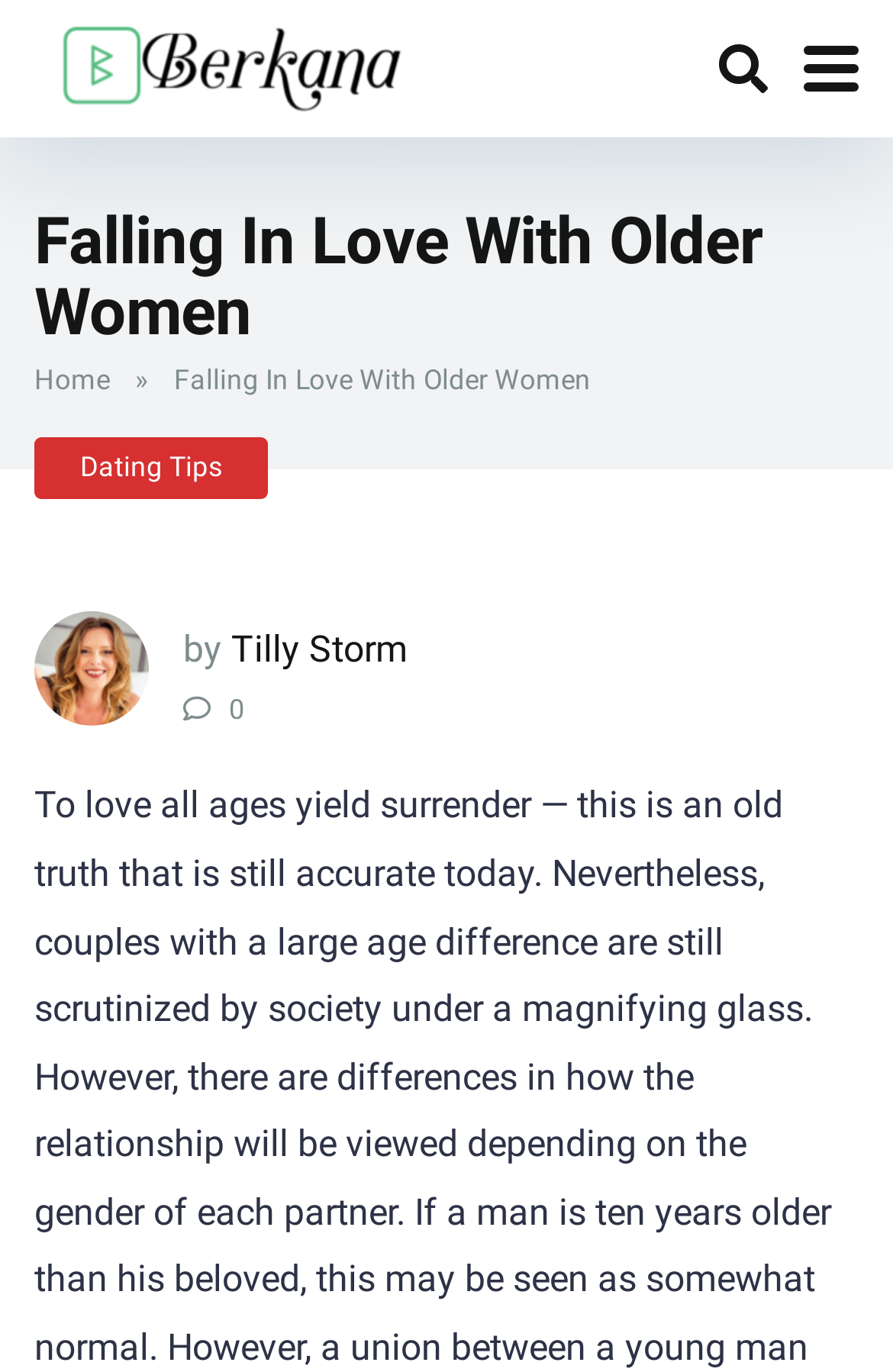What is the category of the link 'Dating Tips'?
Offer a detailed and full explanation in response to the question.

The link 'Dating Tips' is likely a category or section of the webpage that provides advice or guidance on dating, given its placement alongside other links related to dating.